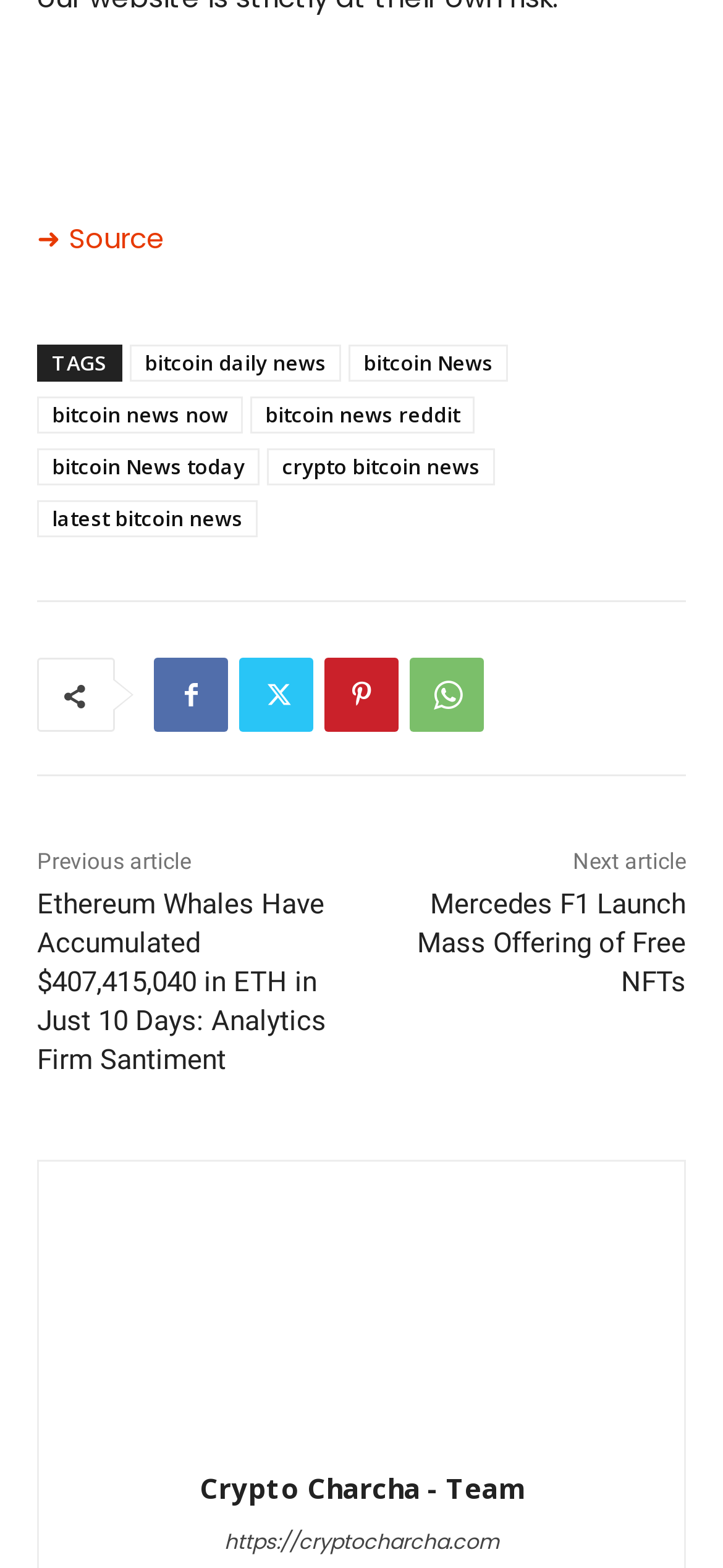Provide a one-word or short-phrase response to the question:
How many links are there on the webpage?

14